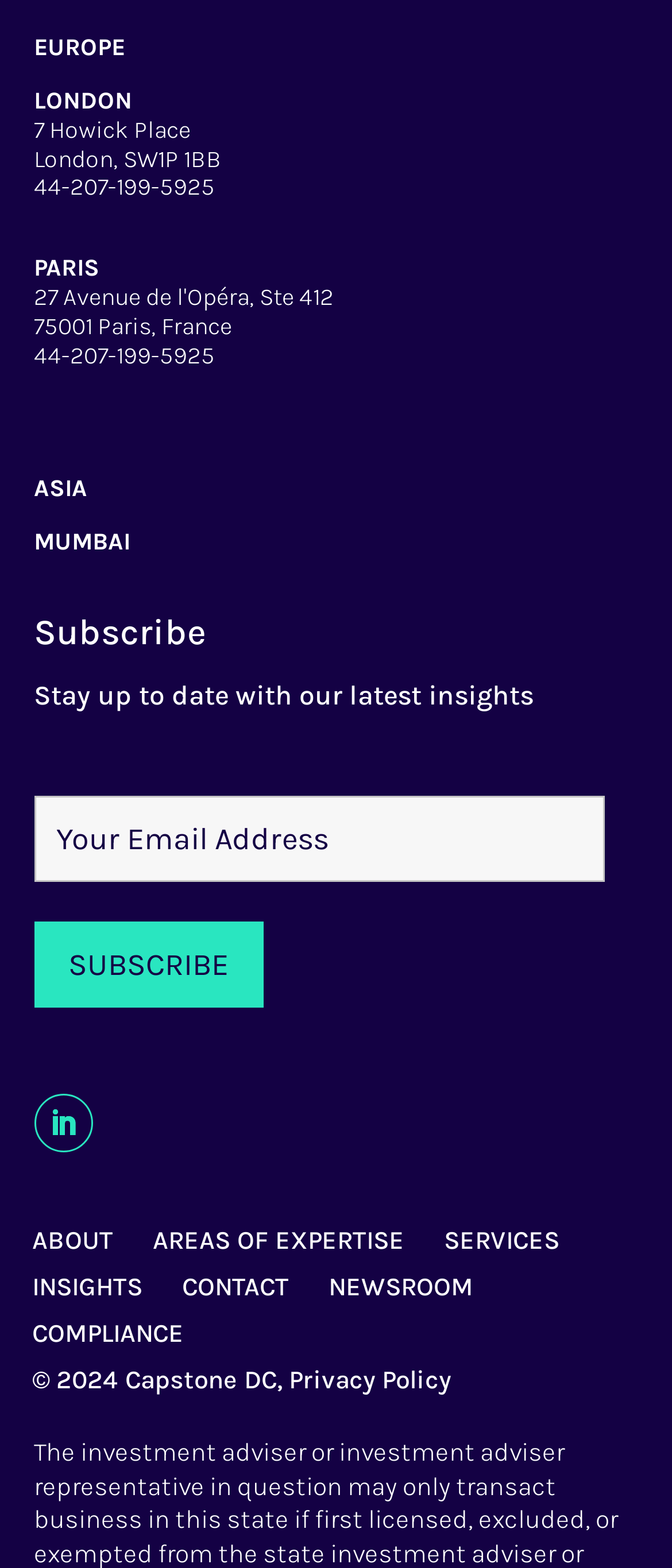Identify the bounding box coordinates of the region that needs to be clicked to carry out this instruction: "View the Paris page". Provide these coordinates as four float numbers ranging from 0 to 1, i.e., [left, top, right, bottom].

[0.05, 0.162, 0.147, 0.18]